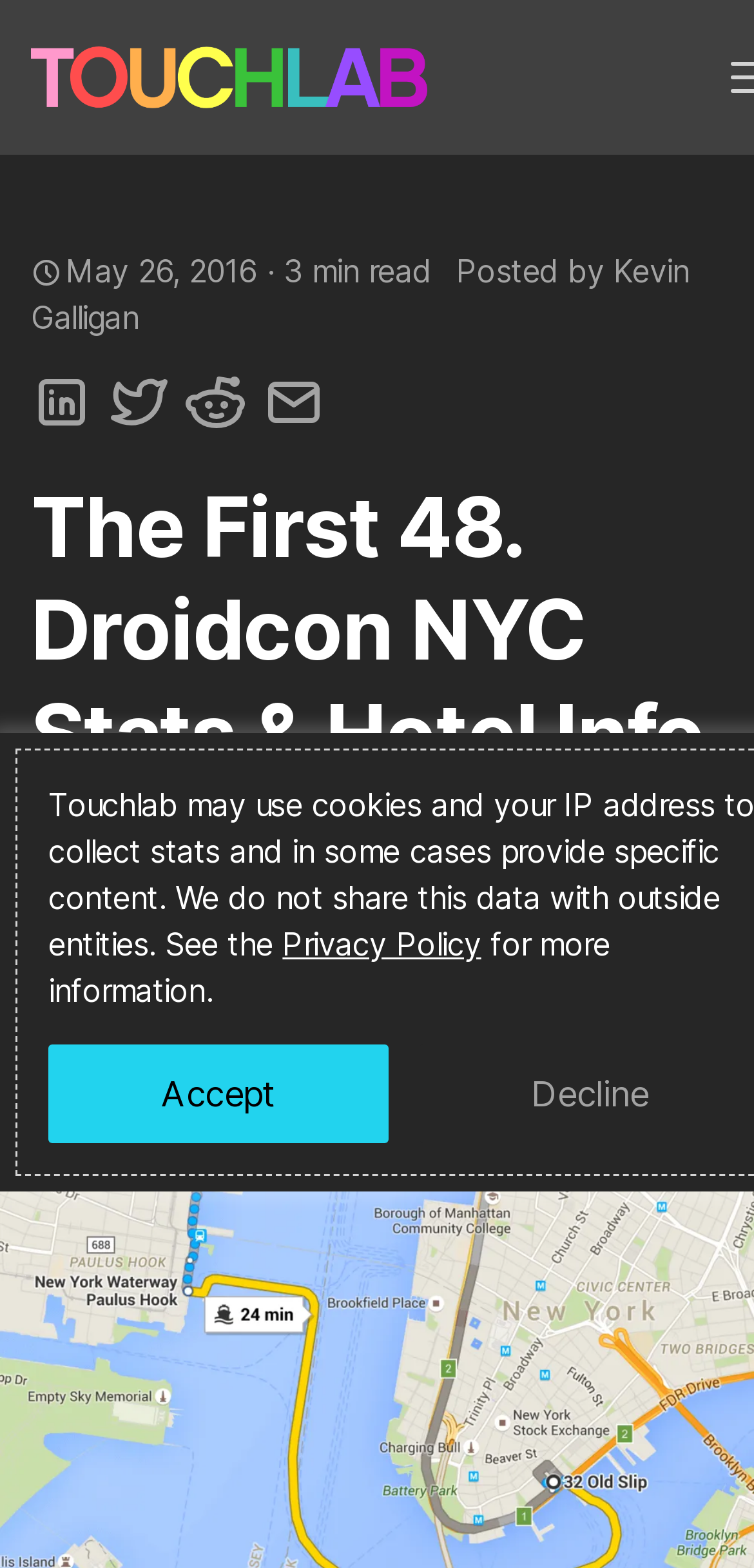What is the name of the company mentioned?
Please give a detailed and elaborate answer to the question.

The company name is mentioned in the link 'Touchlab Home' which is located at the top of the webpage, and also in the heading 'The First 48. Droidcon NYC Stats & Hotel Info Inside — Touchlab'.